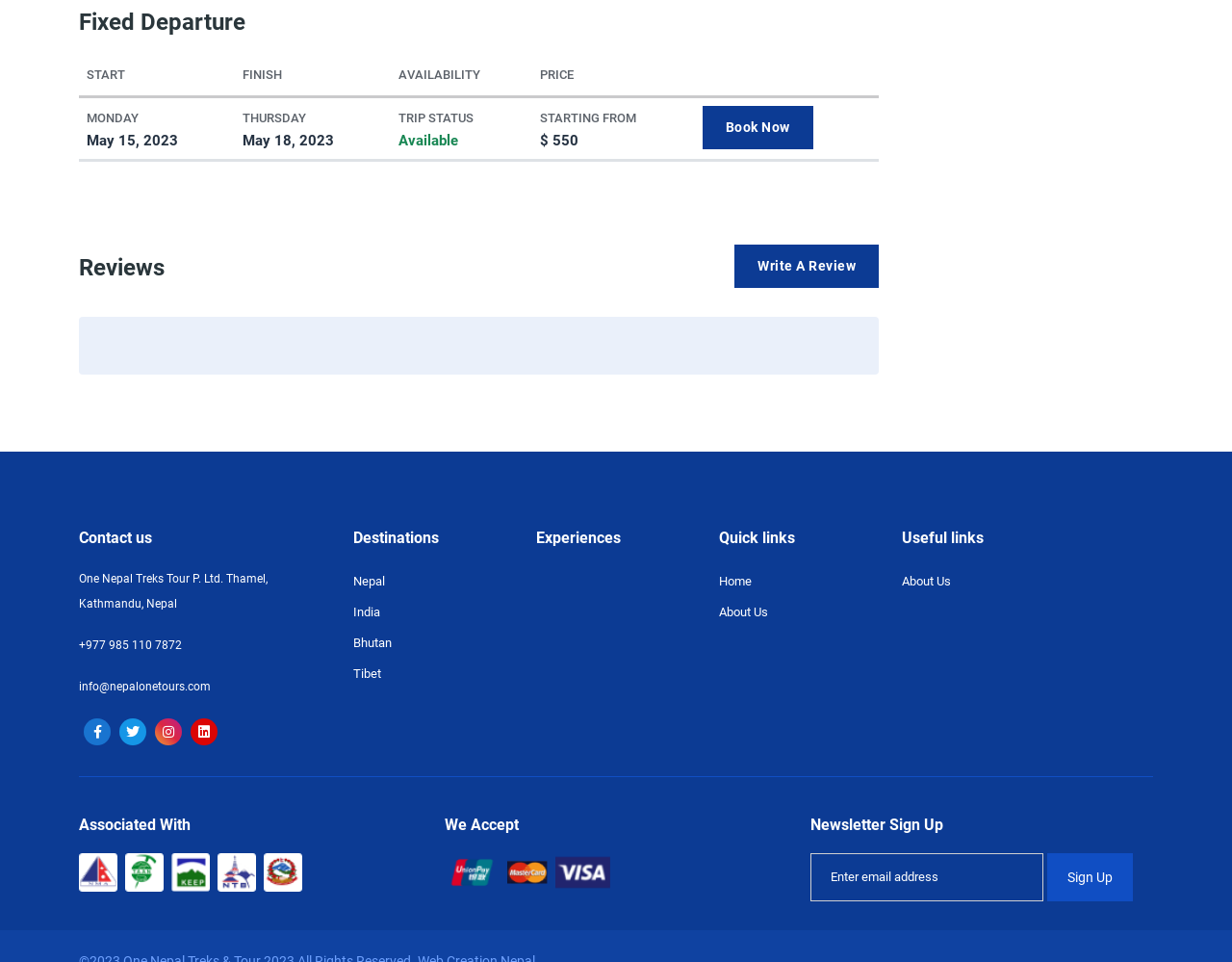Given the description "Write a review", provide the bounding box coordinates of the corresponding UI element.

[0.596, 0.254, 0.713, 0.299]